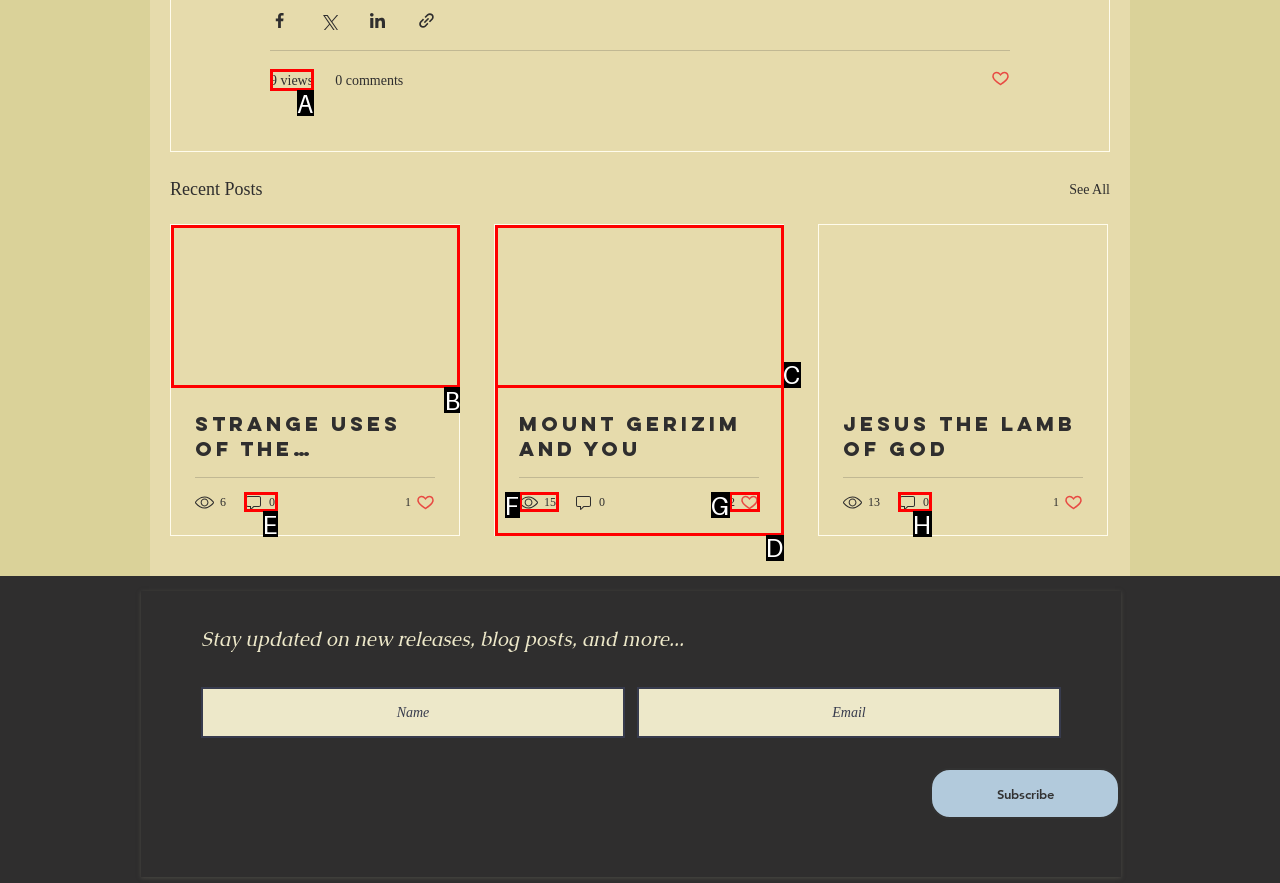Which HTML element should be clicked to perform the following task: Enter a prompt in the text box
Reply with the letter of the appropriate option.

None